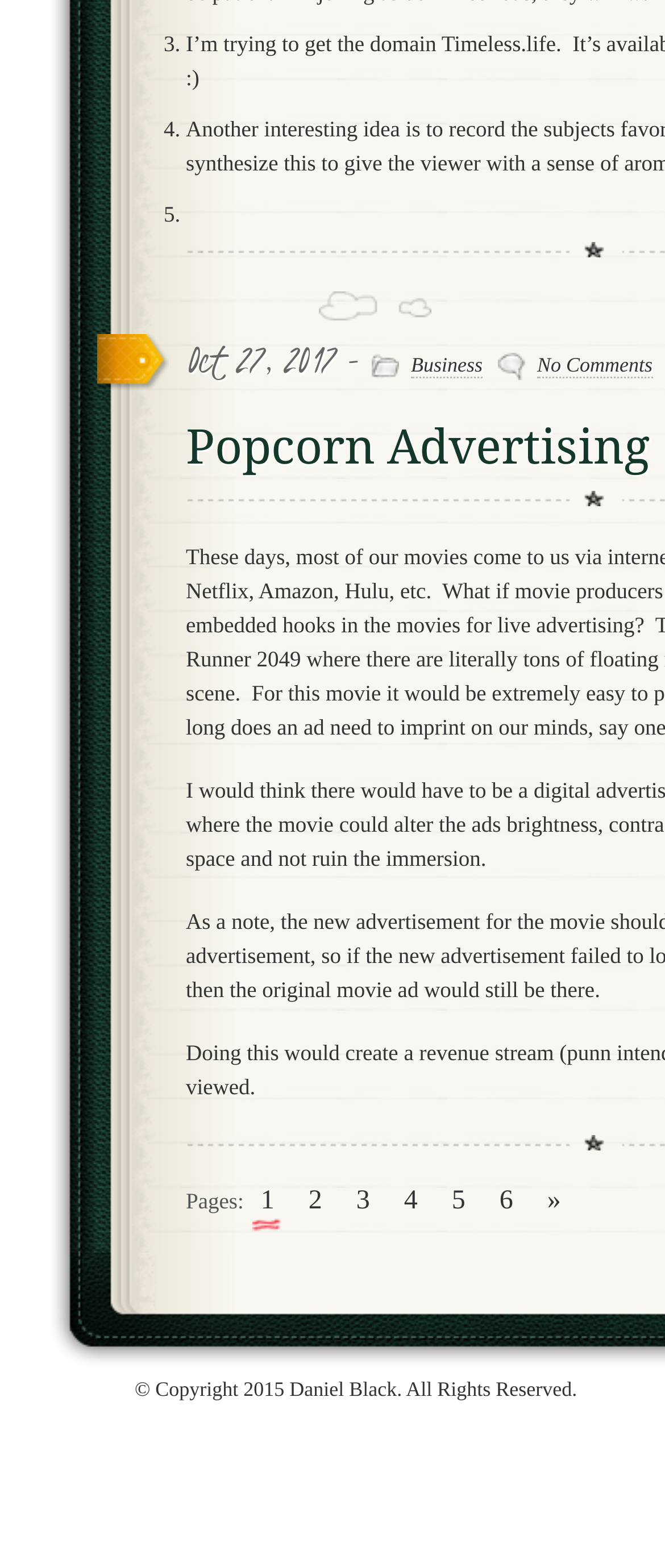Locate the coordinates of the bounding box for the clickable region that fulfills this instruction: "Go to page 2".

[0.438, 0.745, 0.51, 0.785]